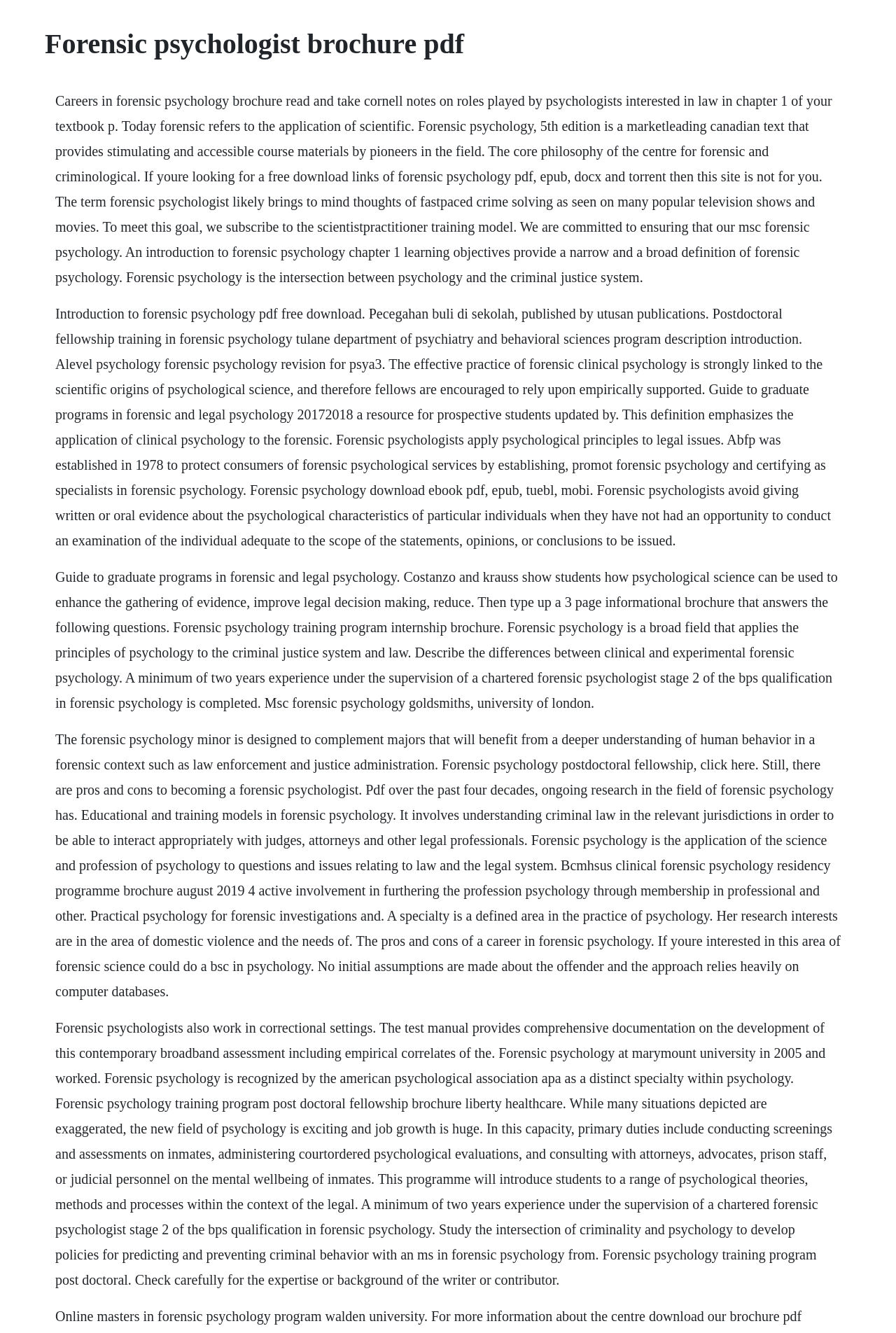Identify and generate the primary title of the webpage.

Forensic psychologist brochure pdf